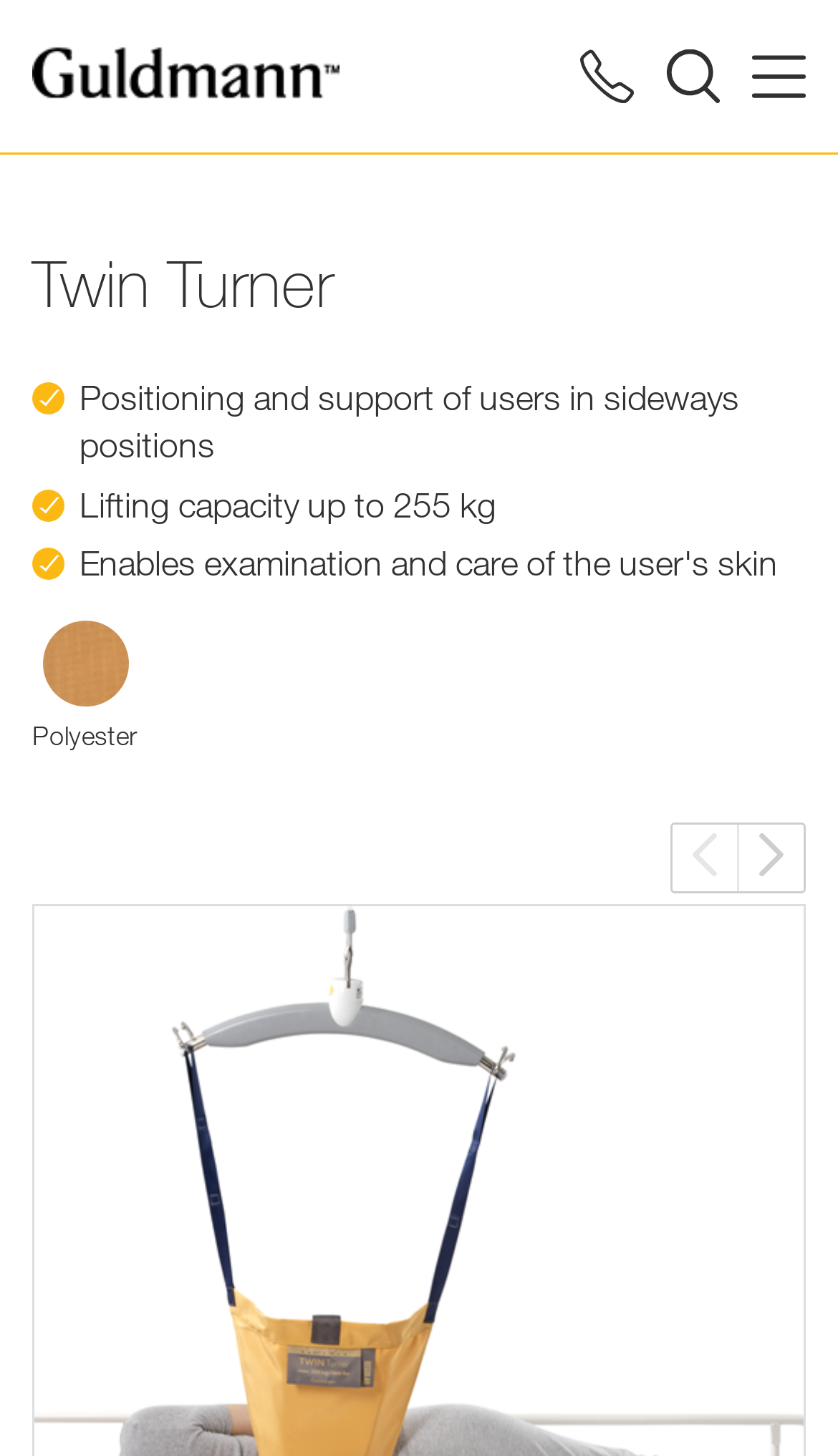Based on the image, please elaborate on the answer to the following question:
What is the maximum lifting capacity of the Twin Turner?

The maximum lifting capacity of the Twin Turner is mentioned in the static text on the webpage, which states that it has a lifting capacity up to 255 kg.